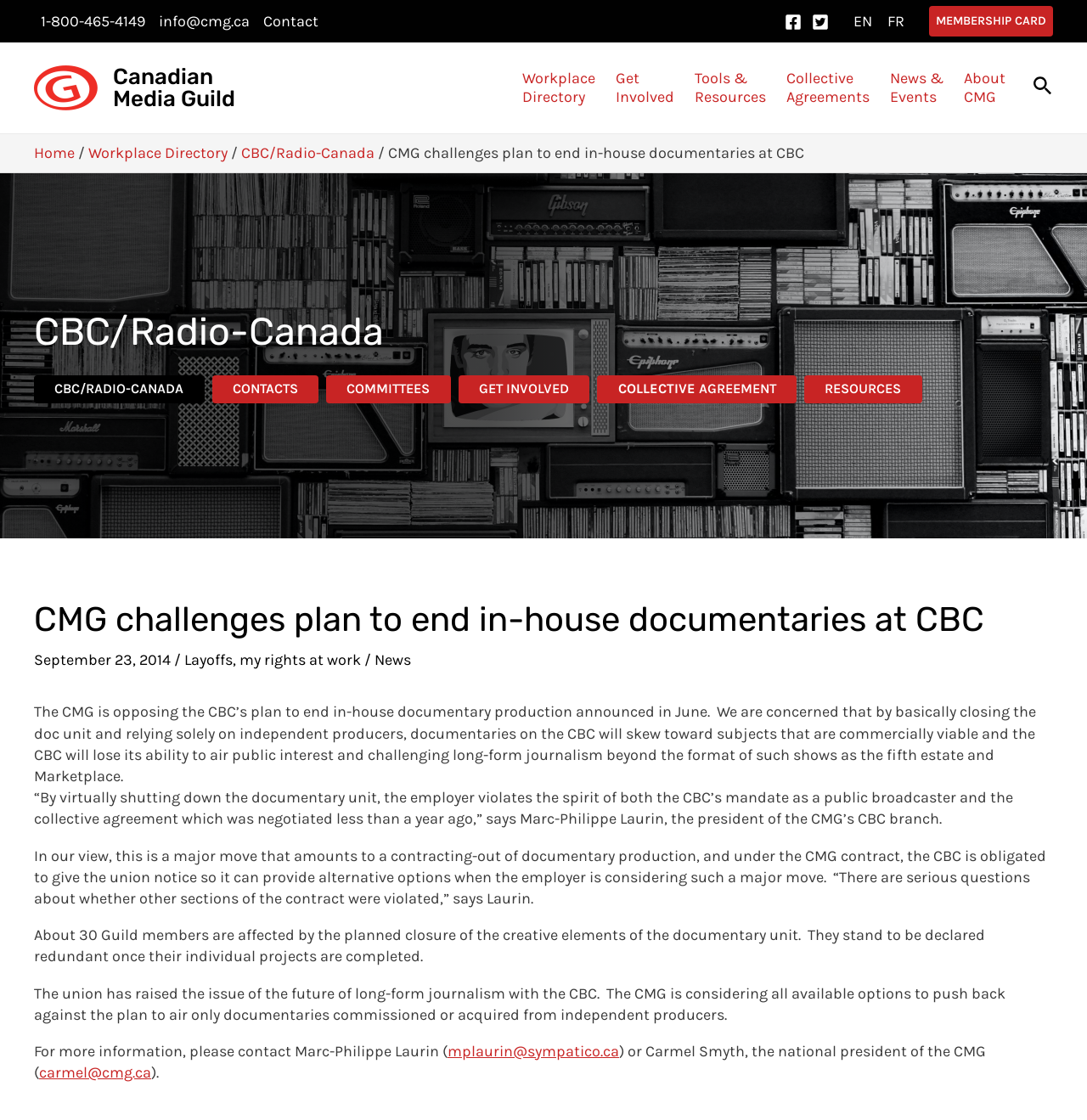Can you show the bounding box coordinates of the region to click on to complete the task described in the instruction: "Read more about Collective Agreements"?

[0.714, 0.038, 0.81, 0.119]